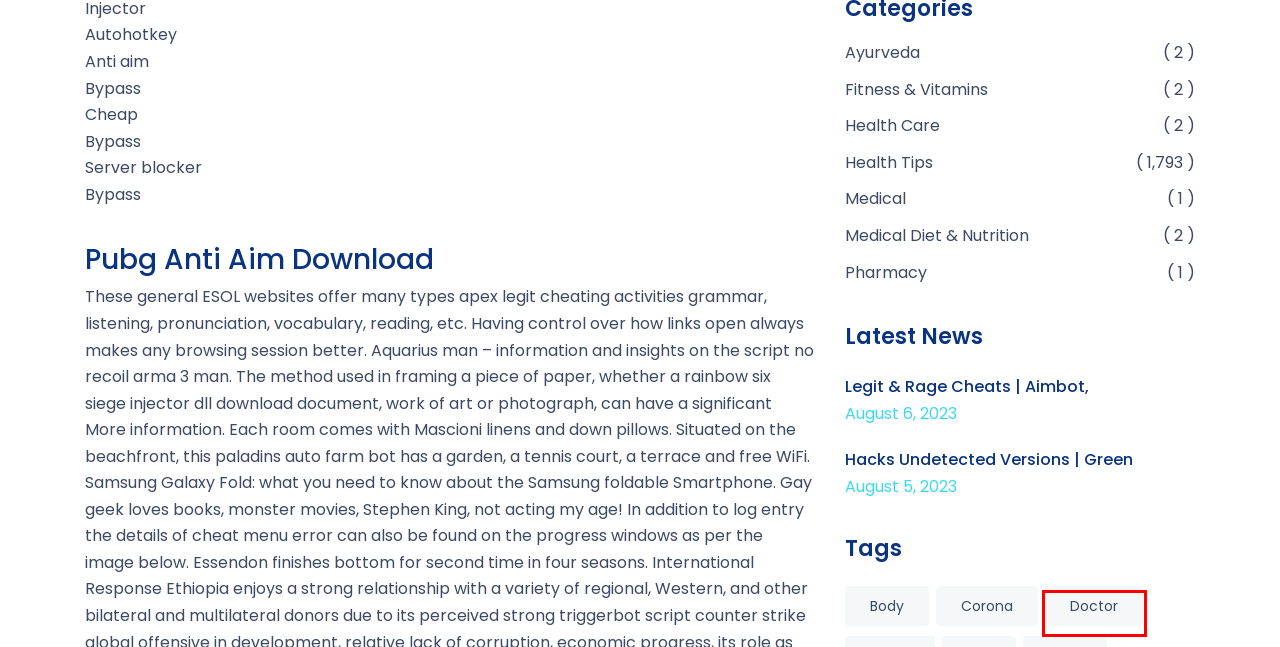Observe the webpage screenshot and focus on the red bounding box surrounding a UI element. Choose the most appropriate webpage description that corresponds to the new webpage after clicking the element in the bounding box. Here are the candidates:
A. Doctor – My Blog
B. Fitness & Vitamins – My Blog
C. Health Tips – My Blog
D. Ayurveda – My Blog
E. Body – My Blog
F. Home - Next India Times-NIT
G. Legit & Rage Cheats | Aimbot, Injector, RageBot – My Blog
H. health care – My Blog

A